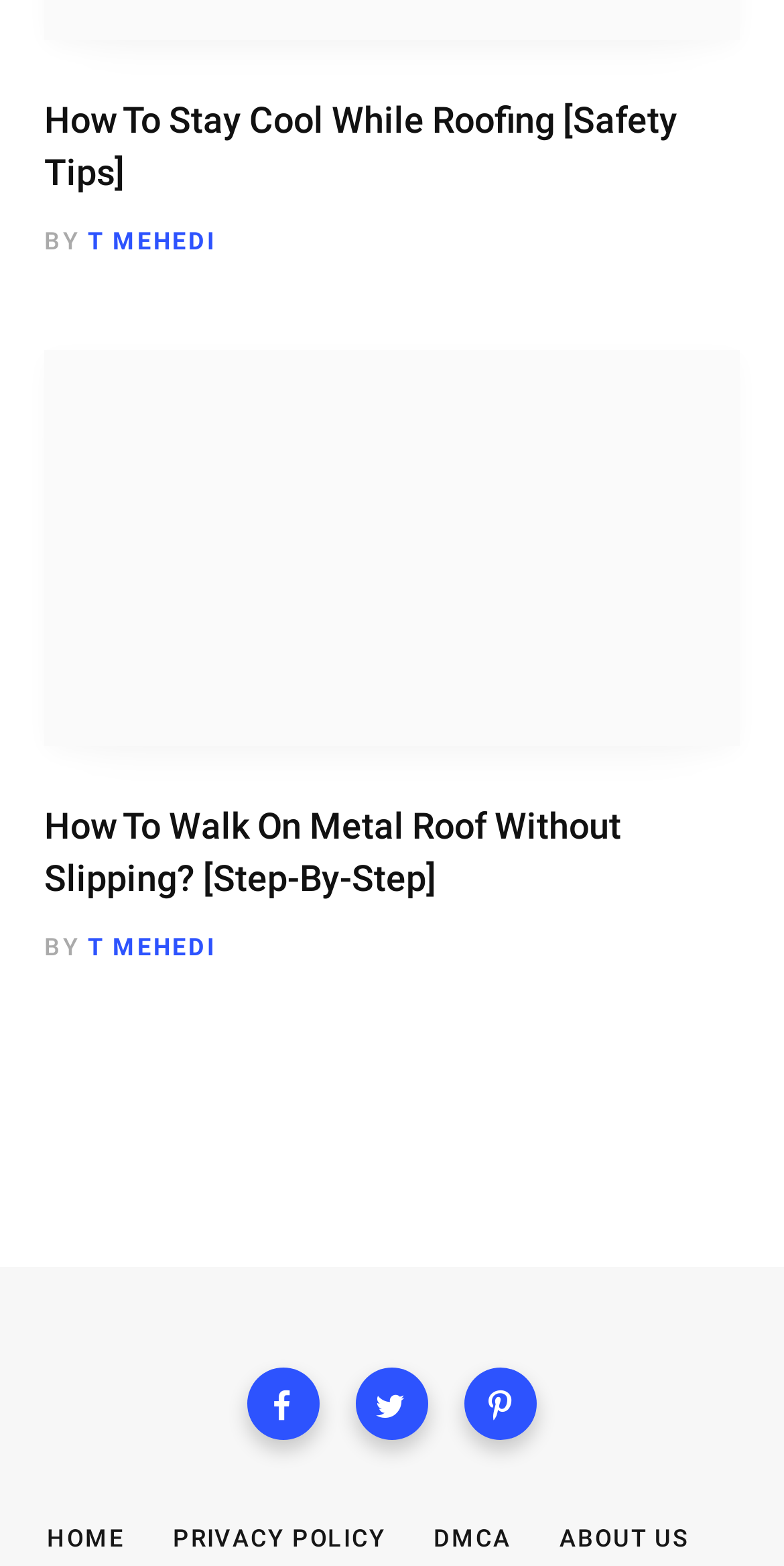Provide a one-word or short-phrase response to the question:
How many social media links are at the bottom of the webpage?

3